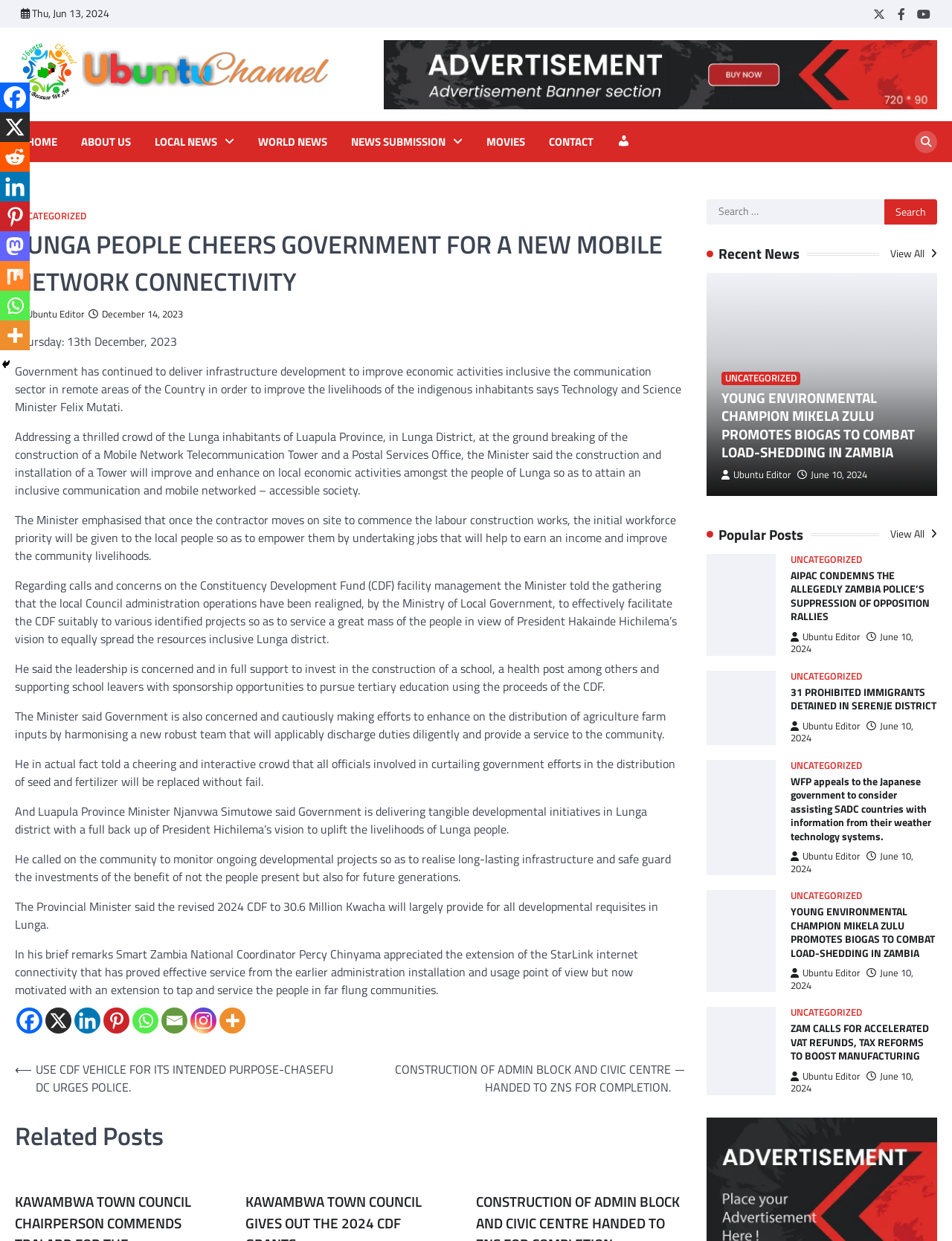Find the bounding box coordinates for the area you need to click to carry out the instruction: "Click on the 'LOCAL NEWS' link". The coordinates should be four float numbers between 0 and 1, indicated as [left, top, right, bottom].

[0.156, 0.108, 0.252, 0.121]